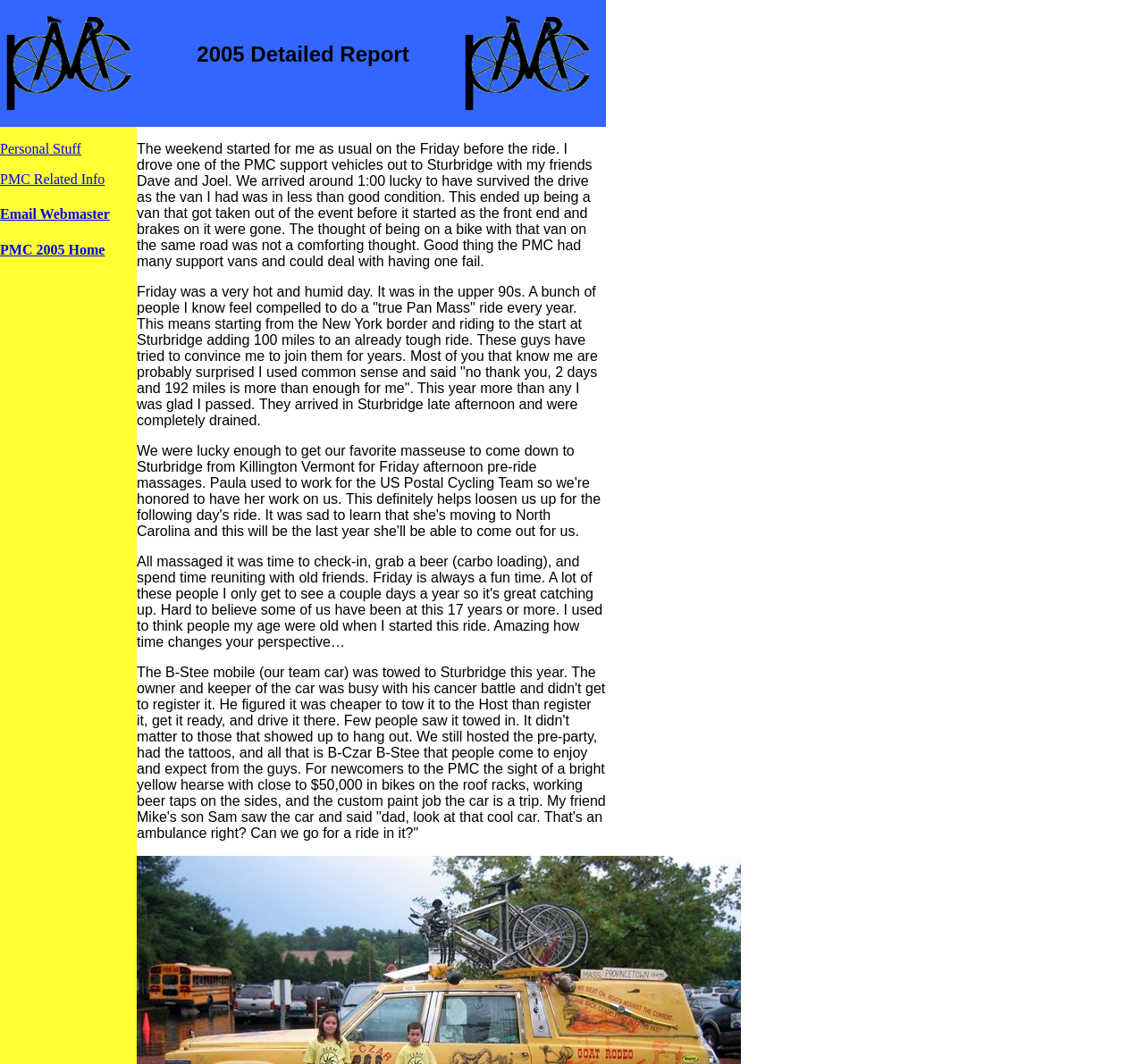From the given element description: "Email Webmaster", find the bounding box for the UI element. Provide the coordinates as four float numbers between 0 and 1, in the order [left, top, right, bottom].

[0.0, 0.194, 0.096, 0.208]